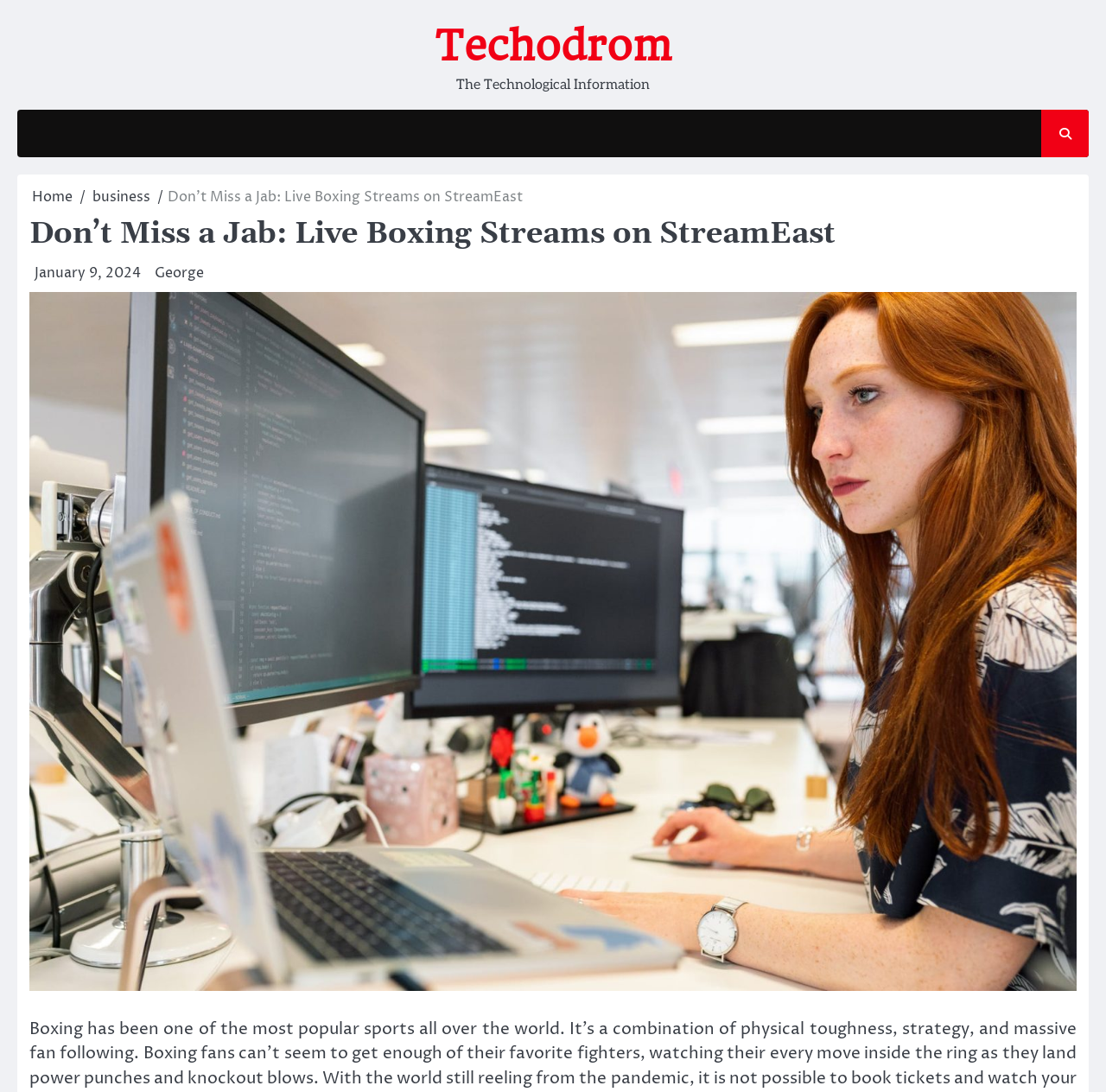Is this a news webpage?
Examine the image and give a concise answer in one word or a short phrase.

Yes